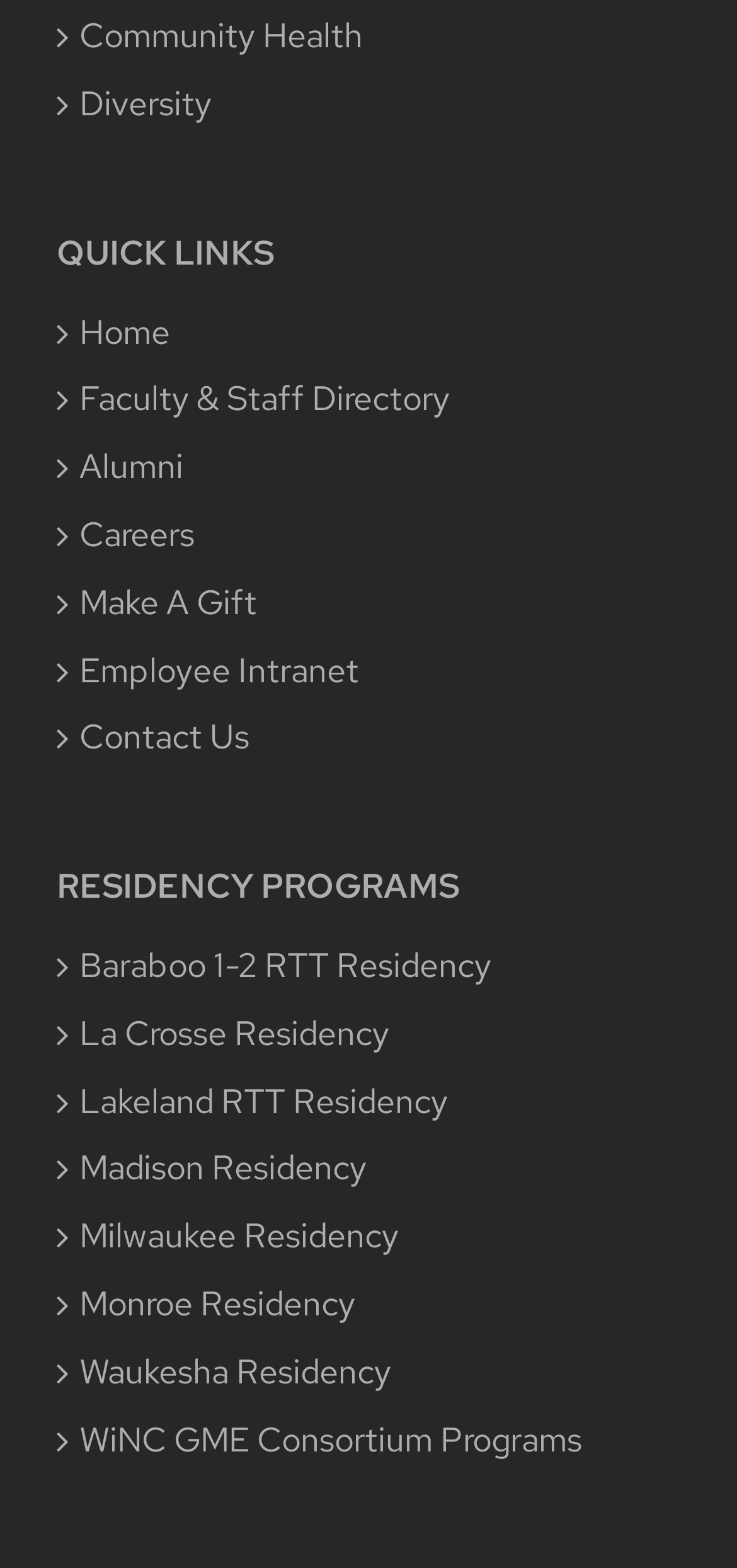Could you specify the bounding box coordinates for the clickable section to complete the following instruction: "Click on the link 'BRITAIN'"?

None